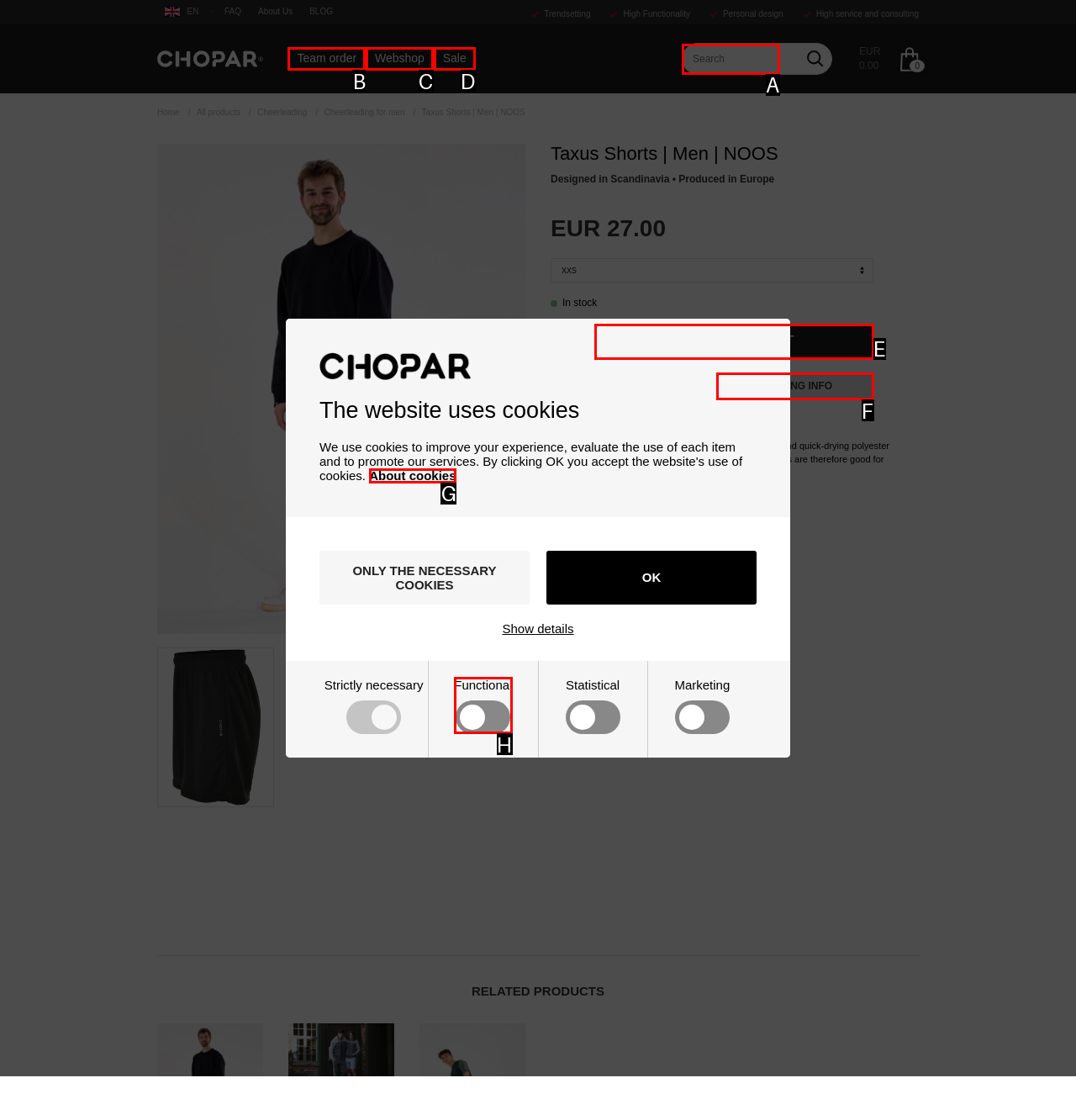Determine which option matches the description: Terms & Conditions. Answer using the letter of the option.

None